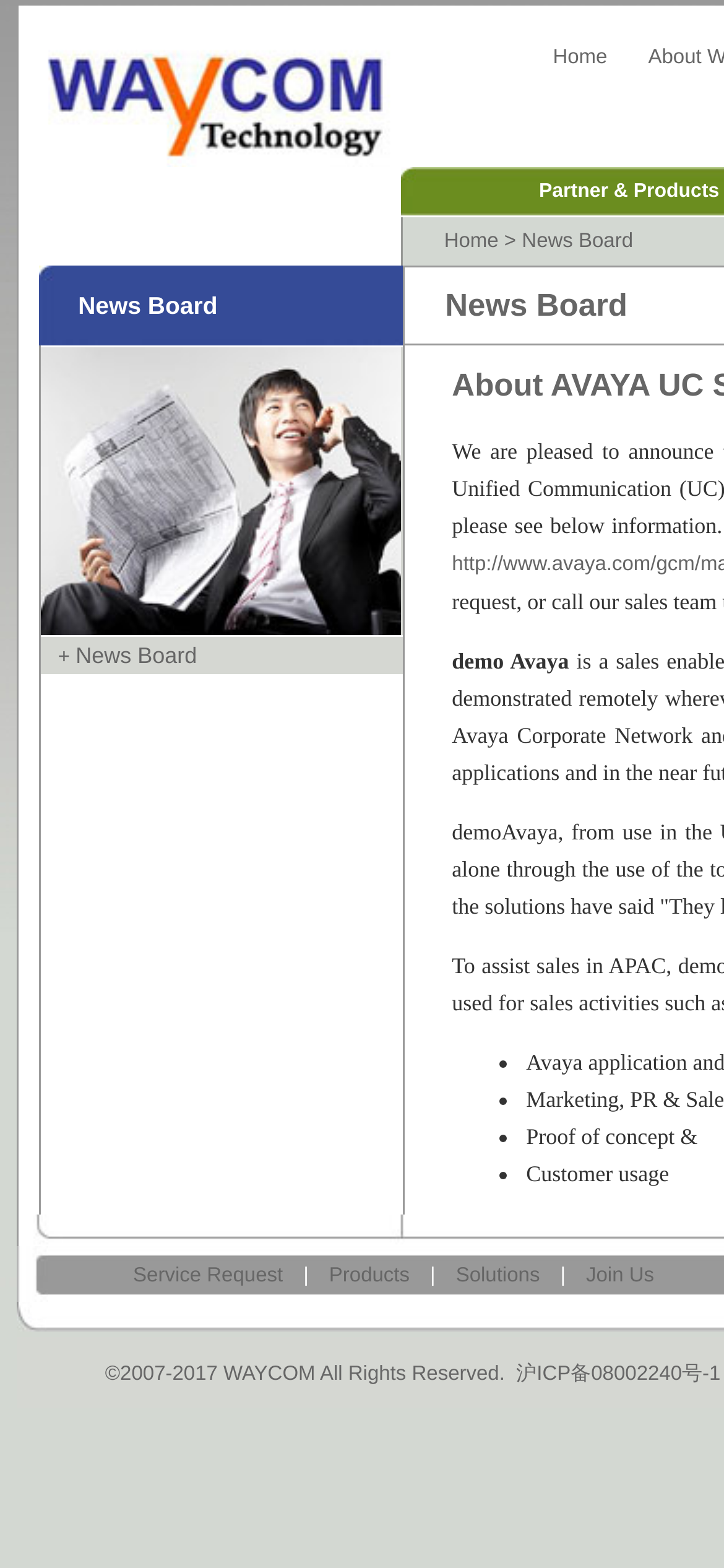Point out the bounding box coordinates of the section to click in order to follow this instruction: "Click on the 'Service Request' link".

[0.184, 0.806, 0.391, 0.82]